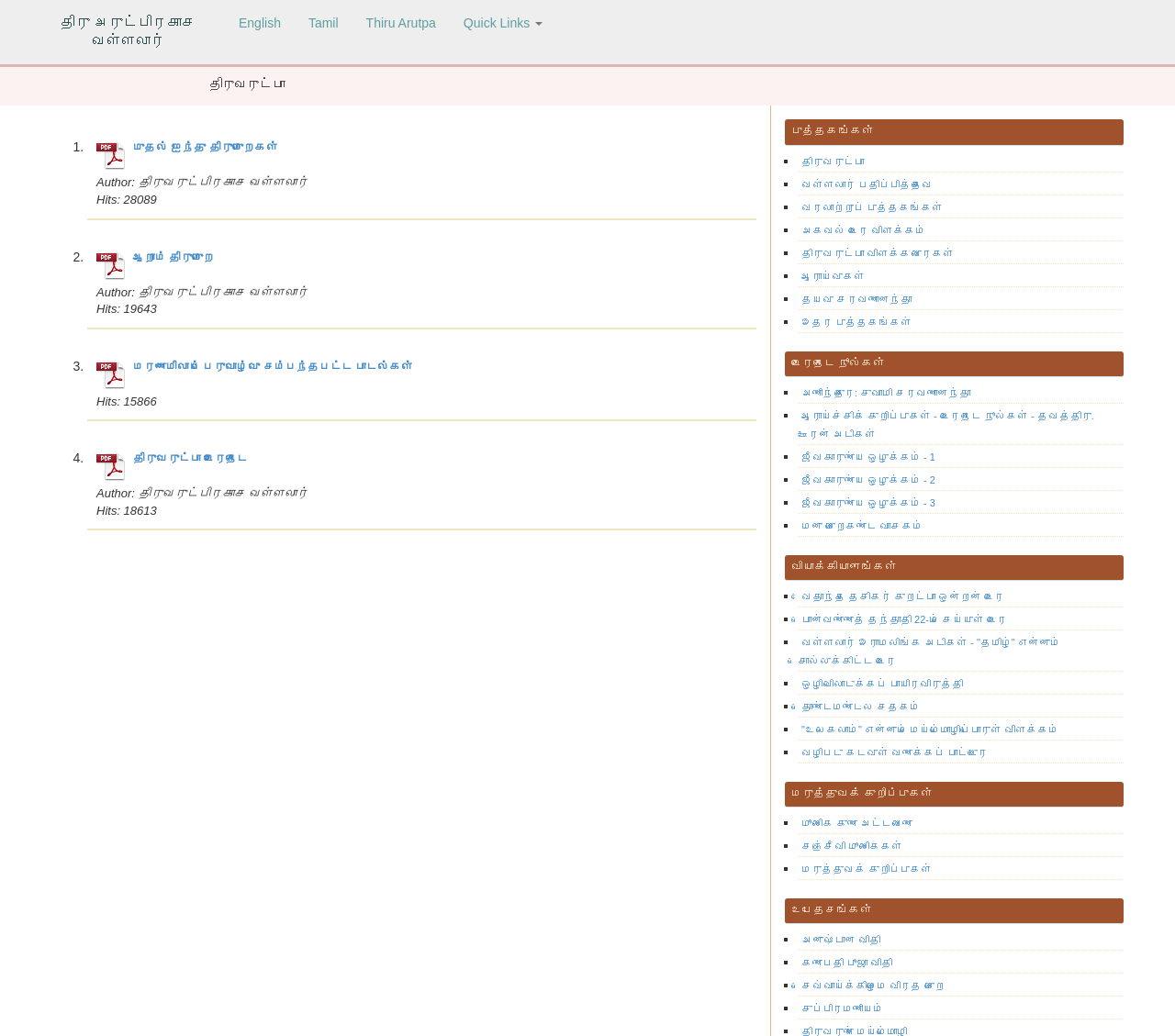Locate the bounding box coordinates of the region to be clicked to comply with the following instruction: "View the first book". The coordinates must be four float numbers between 0 and 1, in the form [left, top, right, bottom].

[0.679, 0.15, 0.735, 0.161]